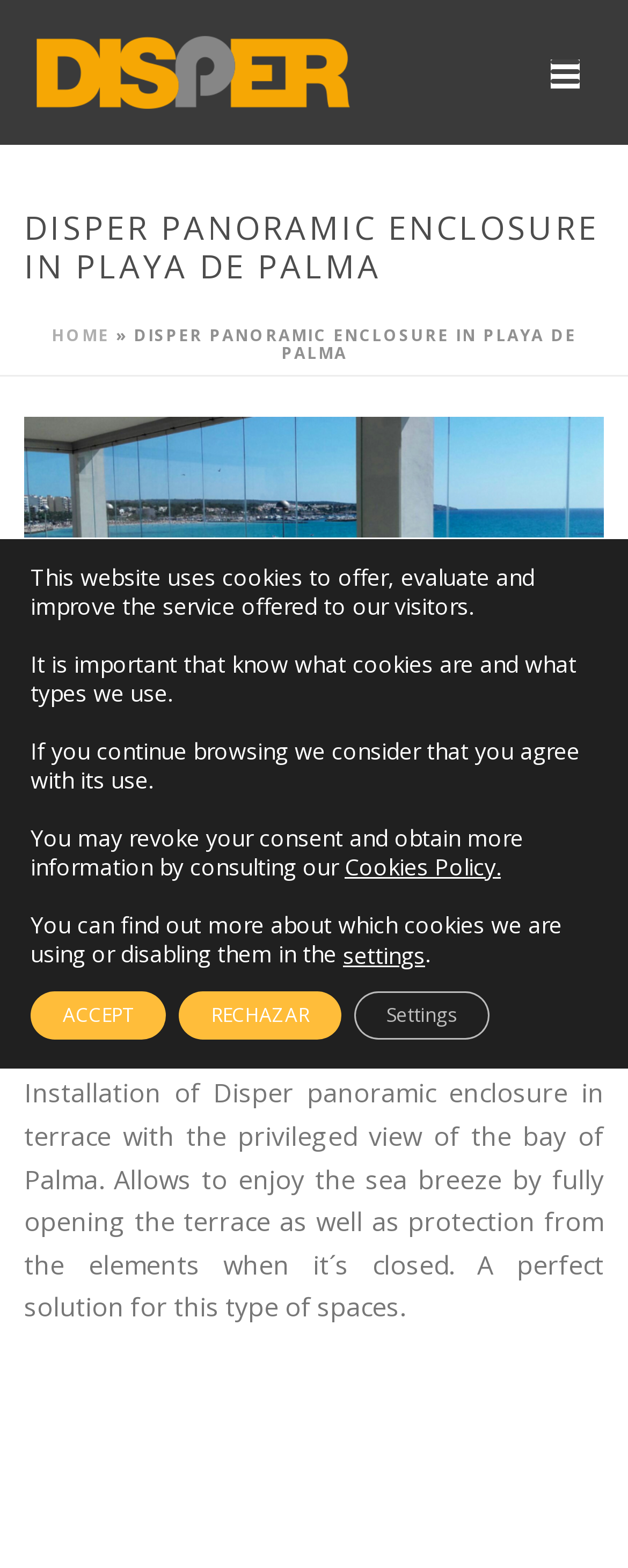Kindly determine the bounding box coordinates for the clickable area to achieve the given instruction: "Open the Enclosures link".

[0.464, 0.586, 0.633, 0.605]